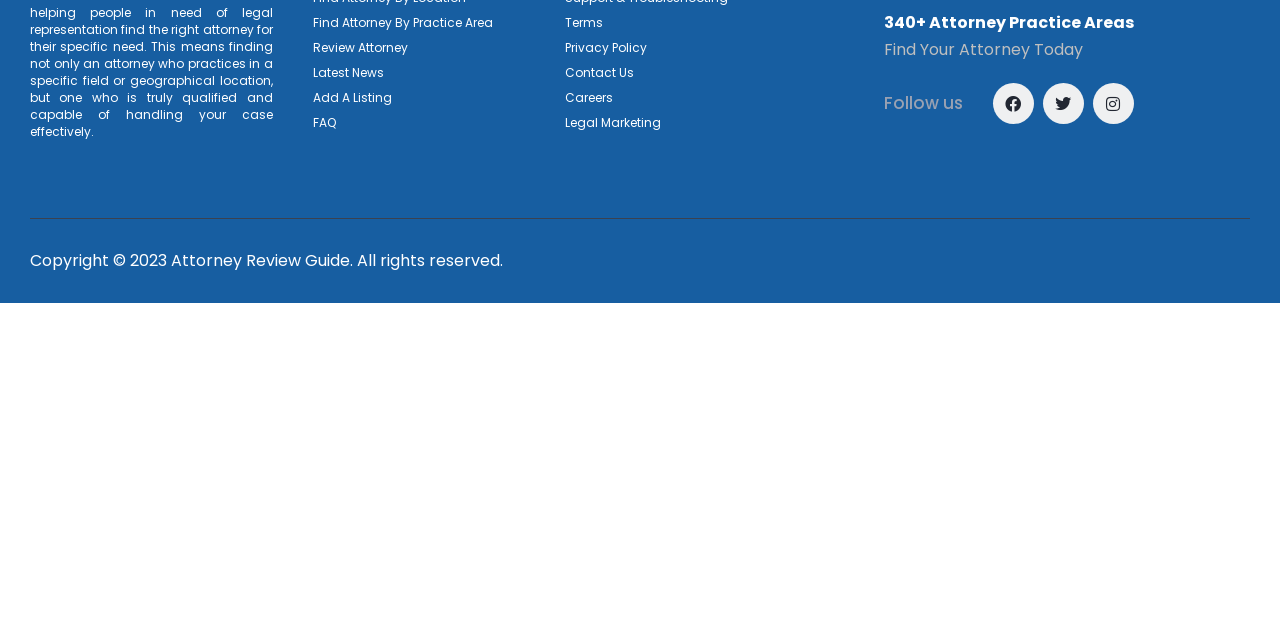Using the element description: "Review Attorney", determine the bounding box coordinates for the specified UI element. The coordinates should be four float numbers between 0 and 1, [left, top, right, bottom].

[0.244, 0.061, 0.319, 0.088]